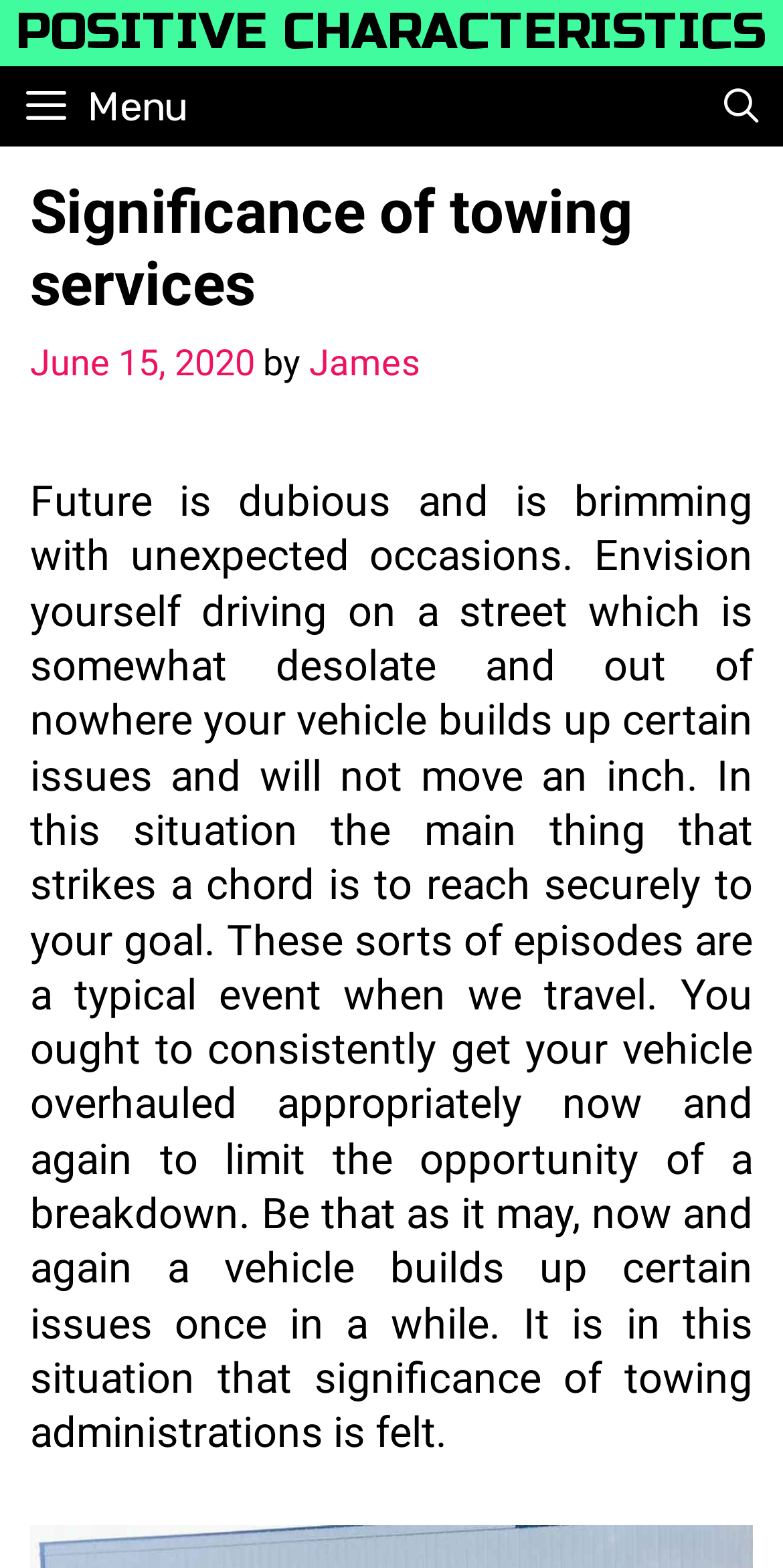Explain the contents of the webpage comprehensively.

The webpage is about the significance of towing services and their positive characteristics. At the top-left corner, there is a button labeled "Menu" that is not expanded. To the right of the button, there is a link labeled "POSITIVE CHARACTERISTICS" in a prominent position. 

Below the button and the link, there is a header section that spans almost the entire width of the page. Within the header, there is a heading that reads "Significance of towing services" followed by a link indicating the date "June 15, 2020", and then the author's name "James". 

On the right side of the header section, there is a search bar with a magnifying glass icon and the text "SEARCH". 

The main content of the webpage is a long paragraph of text that occupies most of the page. The text describes a scenario where a vehicle breaks down on a deserted road and the importance of towing services in such situations. It also emphasizes the need for regular vehicle maintenance to minimize the risk of breakdowns.